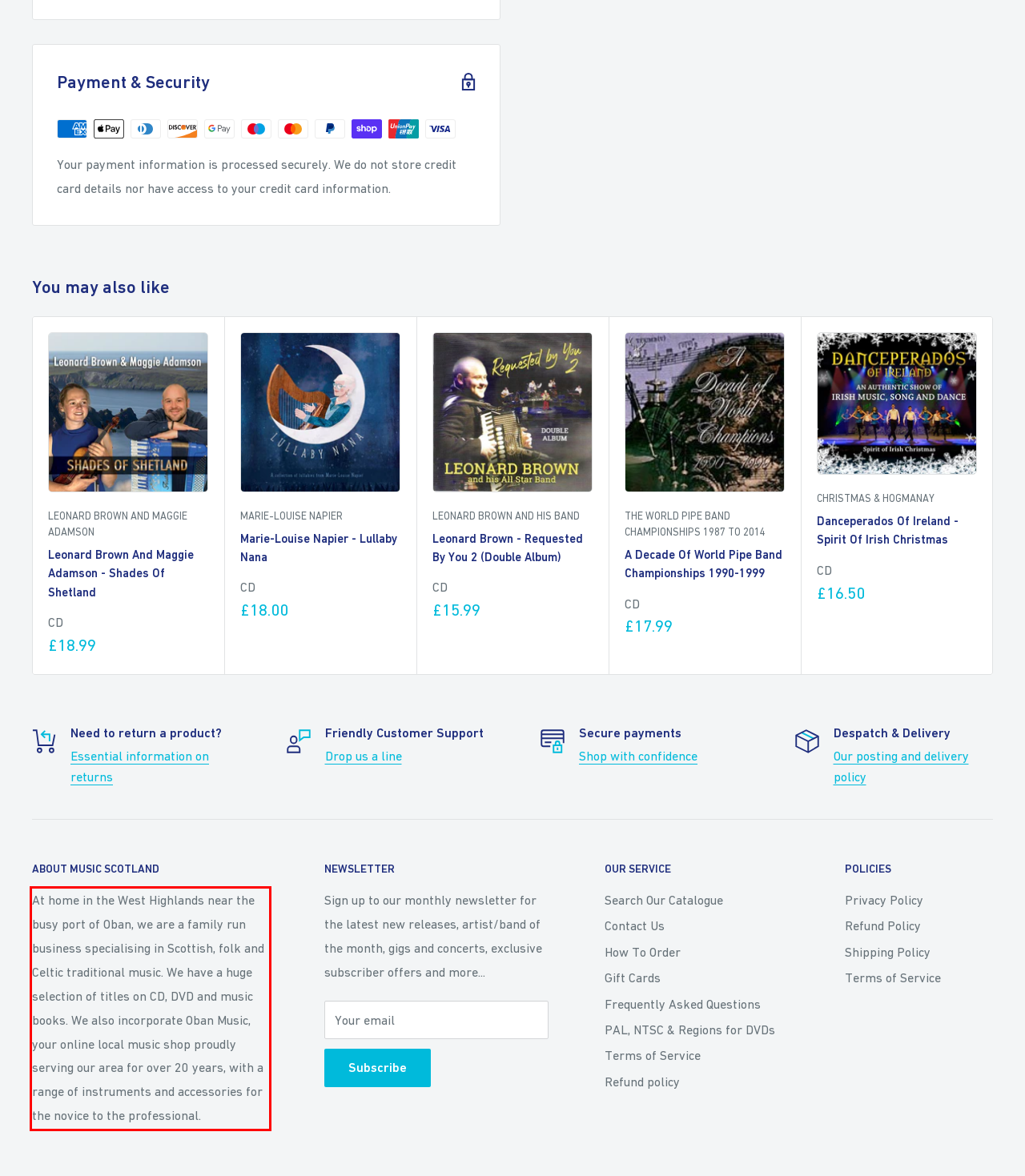Identify the text inside the red bounding box on the provided webpage screenshot by performing OCR.

At home in the West Highlands near the busy port of Oban, we are a family run business specialising in Scottish, folk and Celtic traditional music. We have a huge selection of titles on CD, DVD and music books. We also incorporate Oban Music, your online local music shop proudly serving our area for over 20 years, with a range of instruments and accessories for the novice to the professional.